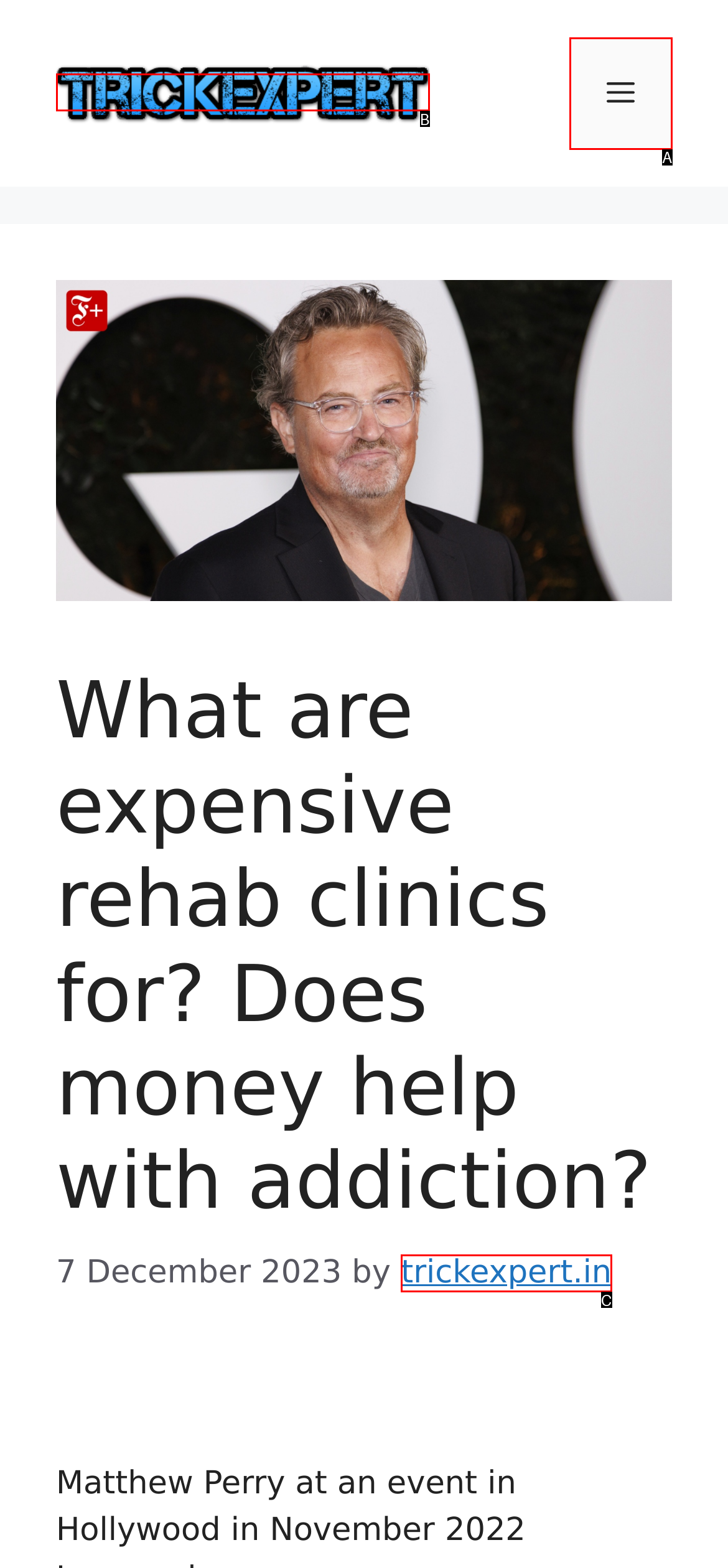Using the provided description: trickexpert.in, select the HTML element that corresponds to it. Indicate your choice with the option's letter.

C